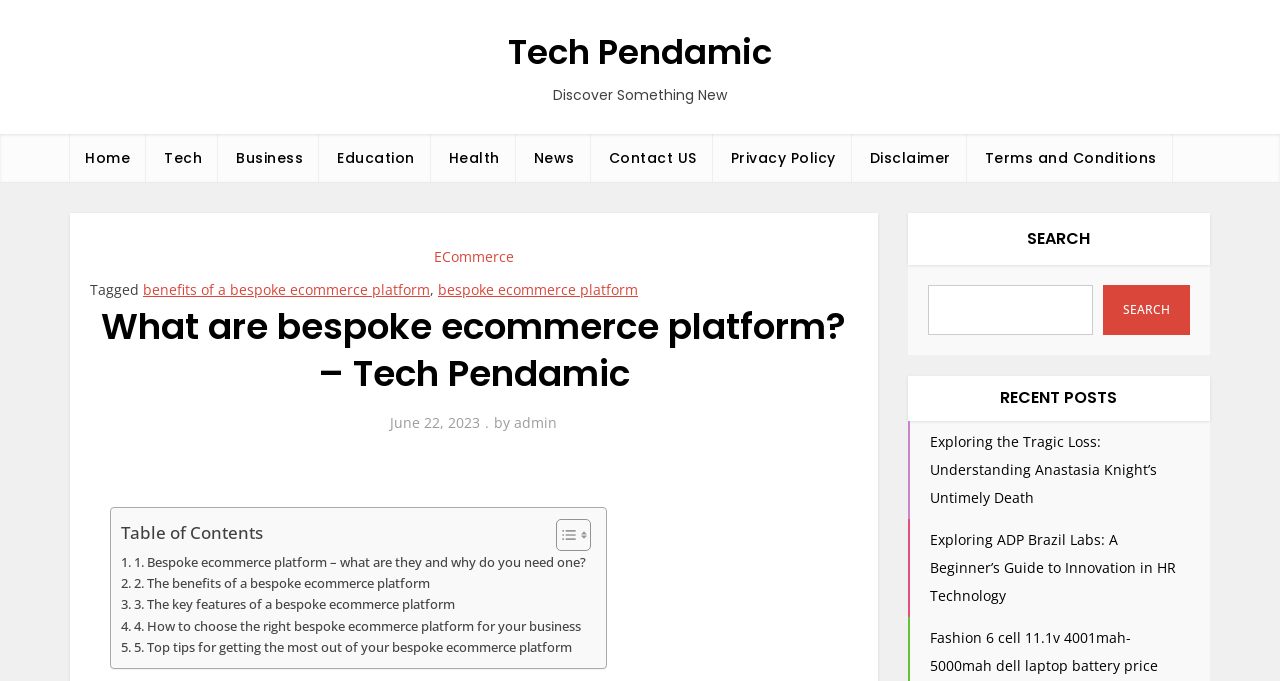Find the bounding box coordinates of the element I should click to carry out the following instruction: "Click on the 'Home' link".

[0.055, 0.197, 0.113, 0.267]